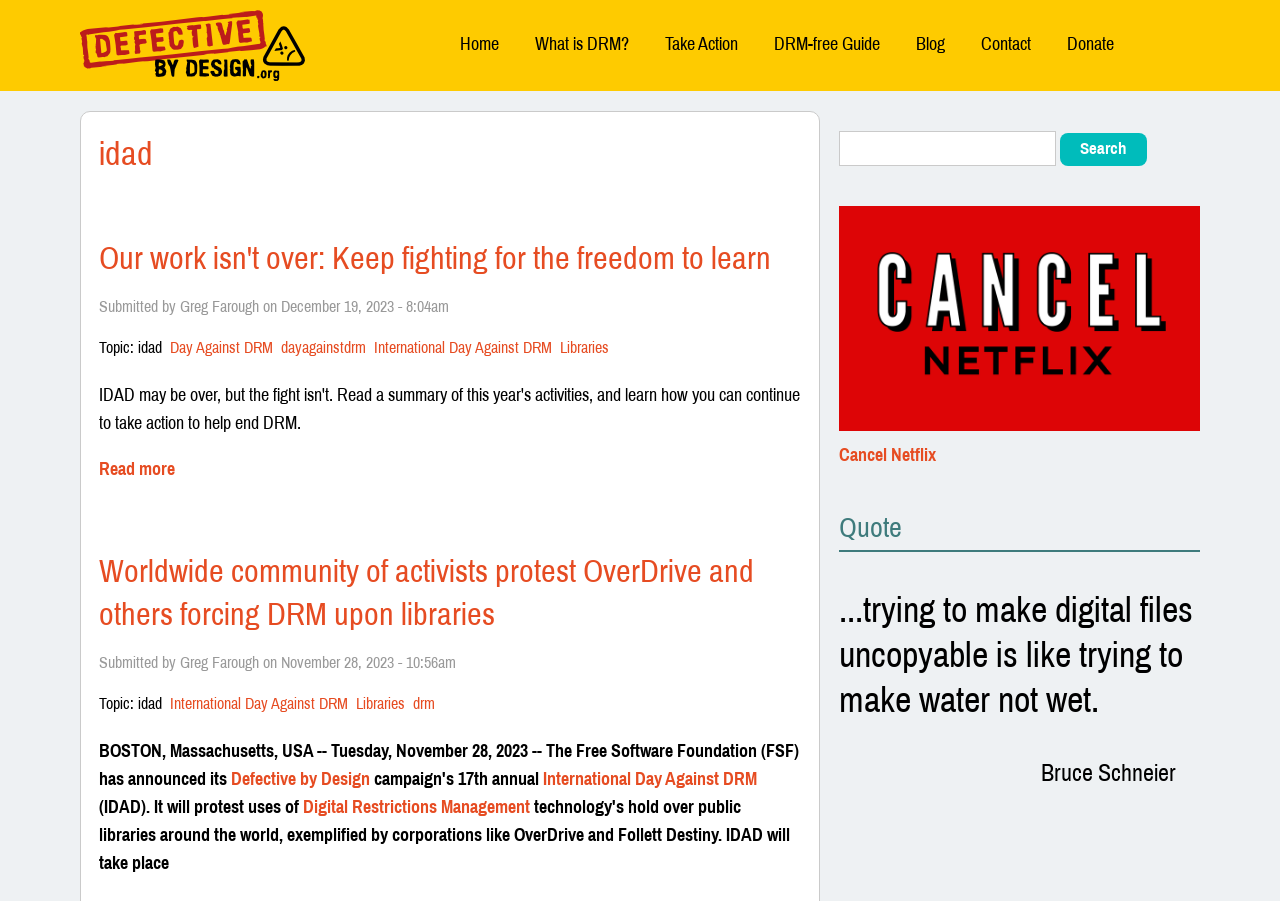Can you determine the bounding box coordinates of the area that needs to be clicked to fulfill the following instruction: "Go to the next page"?

[0.963, 0.353, 0.977, 0.385]